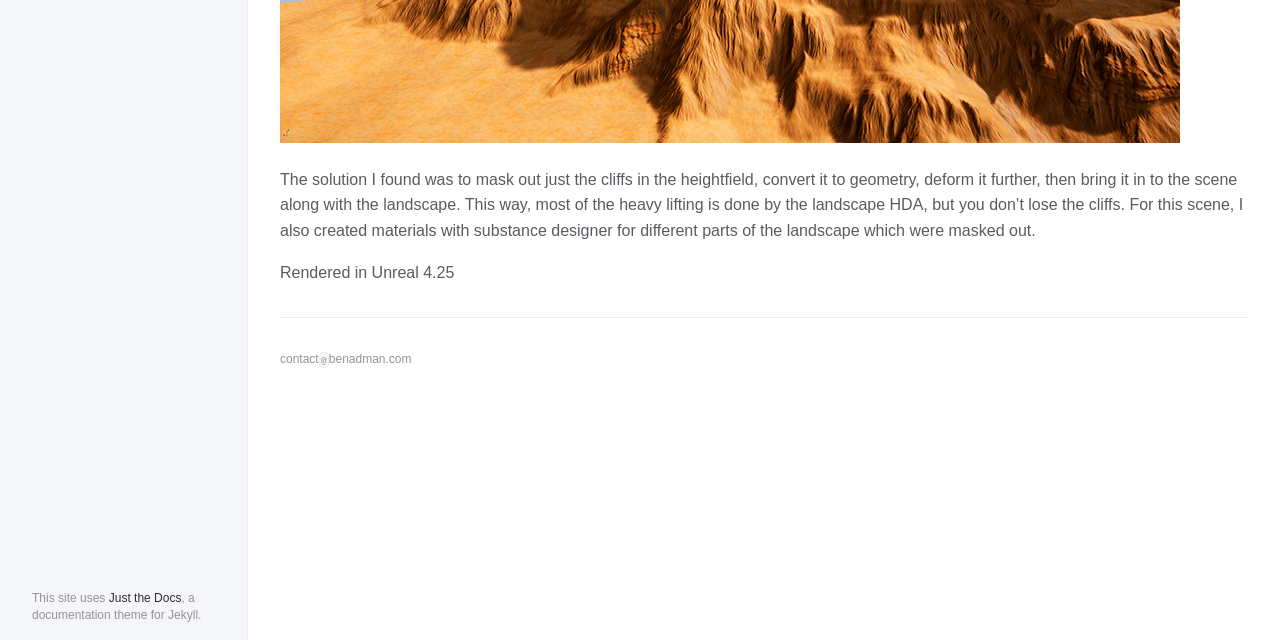Using the description "Just the Docs", predict the bounding box of the relevant HTML element.

[0.085, 0.924, 0.142, 0.946]